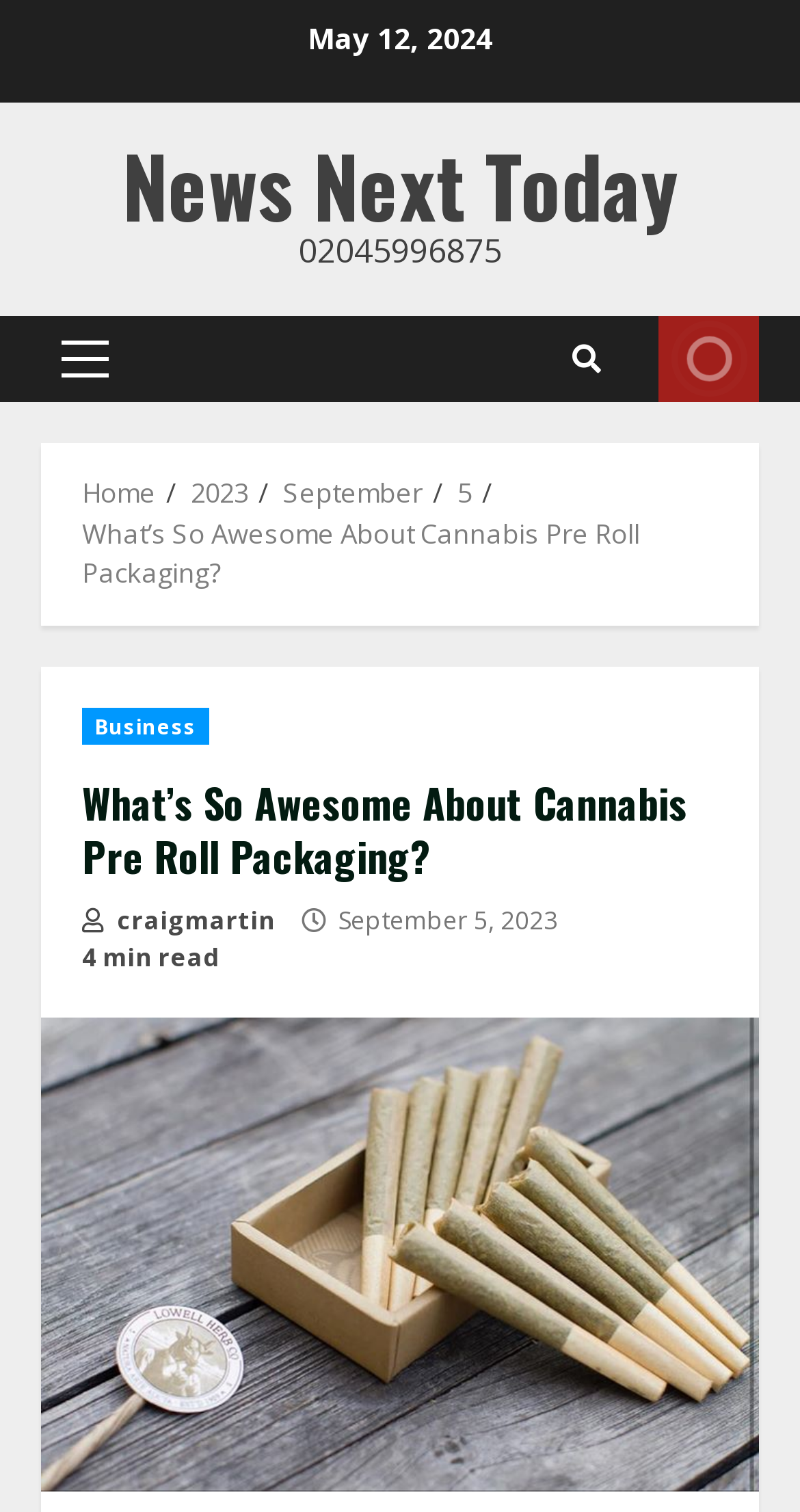Find the bounding box coordinates for the area that should be clicked to accomplish the instruction: "Click on the 'LIVE' link".

[0.823, 0.209, 0.949, 0.266]